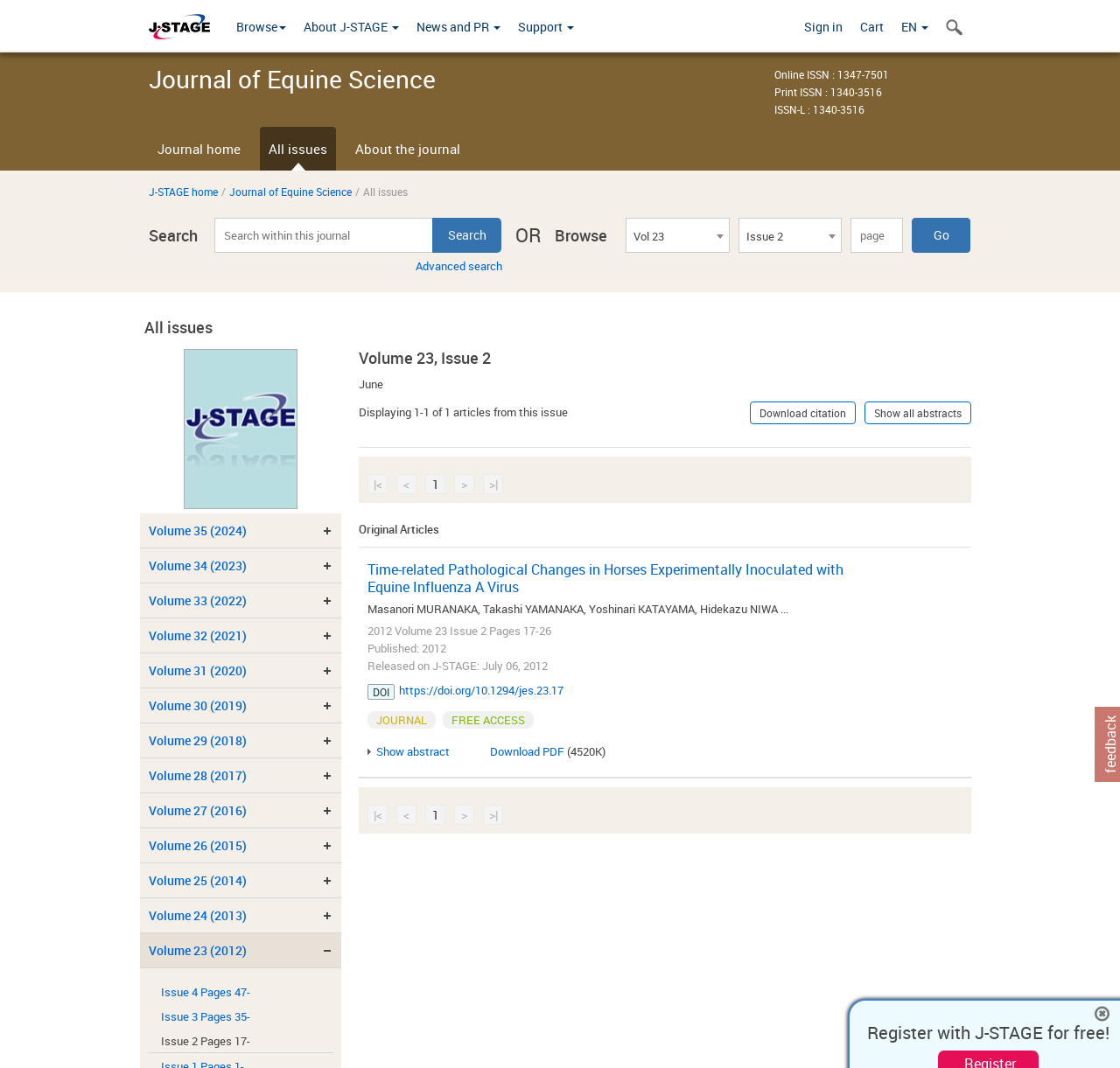What is the name of the journal?
Answer with a single word or short phrase according to what you see in the image.

Journal of Equine Science